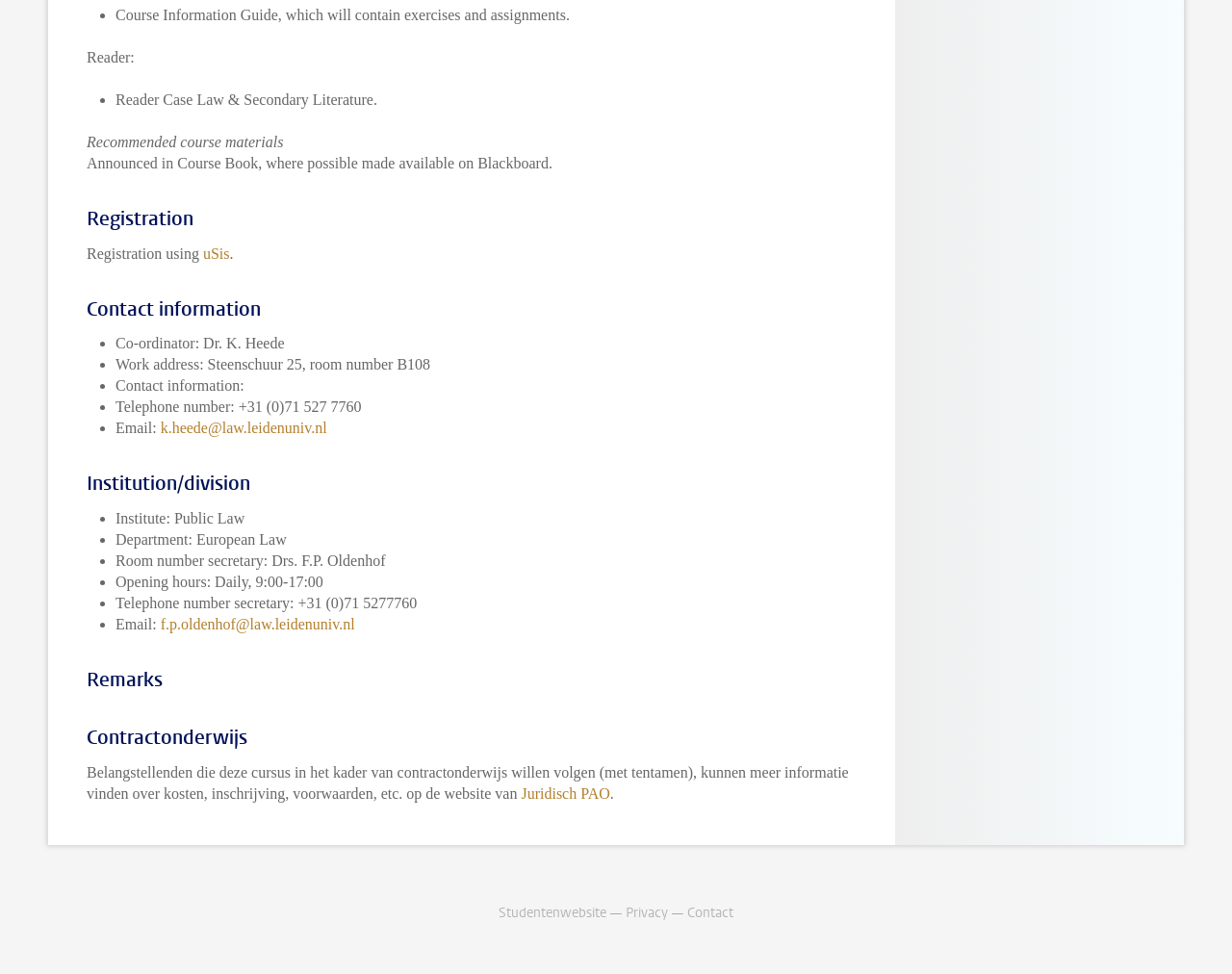Using the description: "k.heede@law.leidenuniv.nl", identify the bounding box of the corresponding UI element in the screenshot.

[0.13, 0.431, 0.265, 0.448]